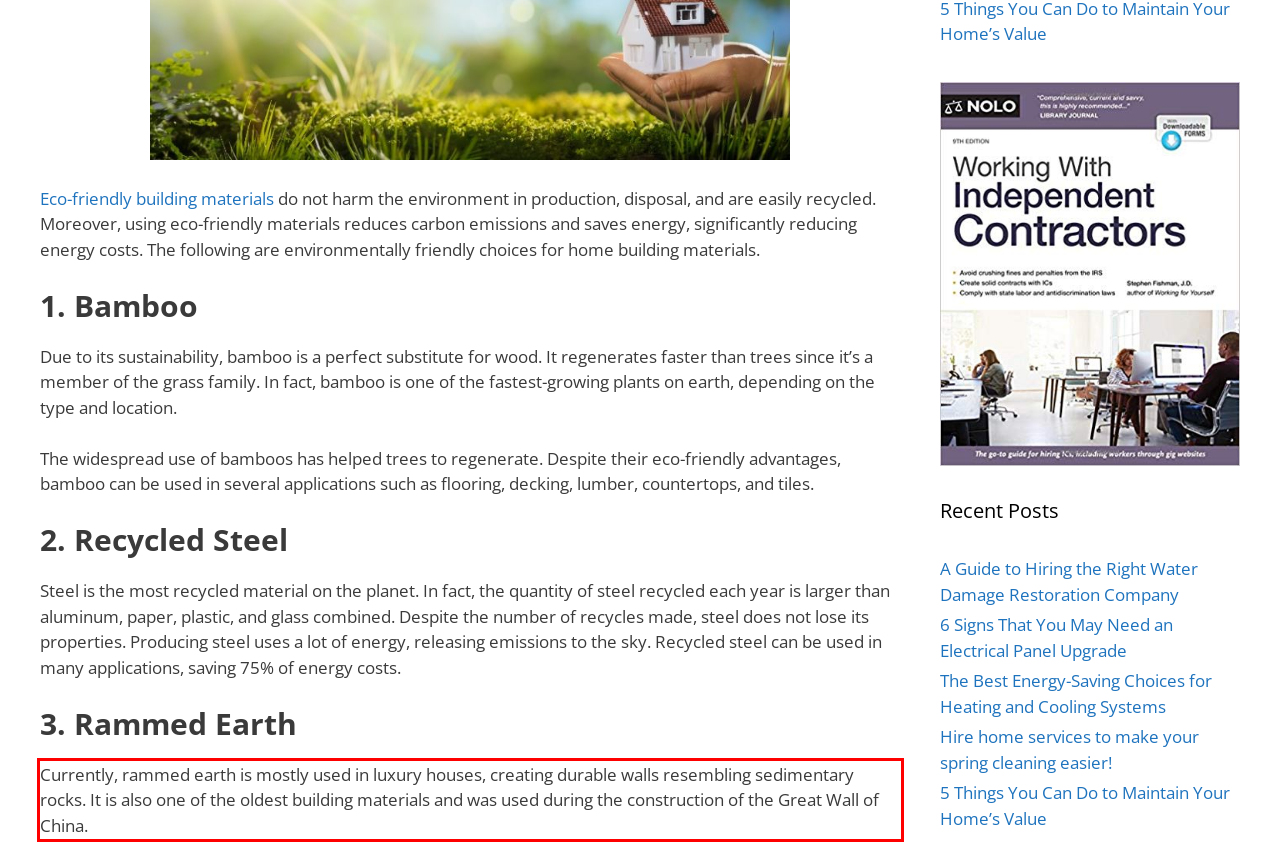Please analyze the screenshot of a webpage and extract the text content within the red bounding box using OCR.

Currently, rammed earth is mostly used in luxury houses, creating durable walls resembling sedimentary rocks. It is also one of the oldest building materials and was used during the construction of the Great Wall of China.